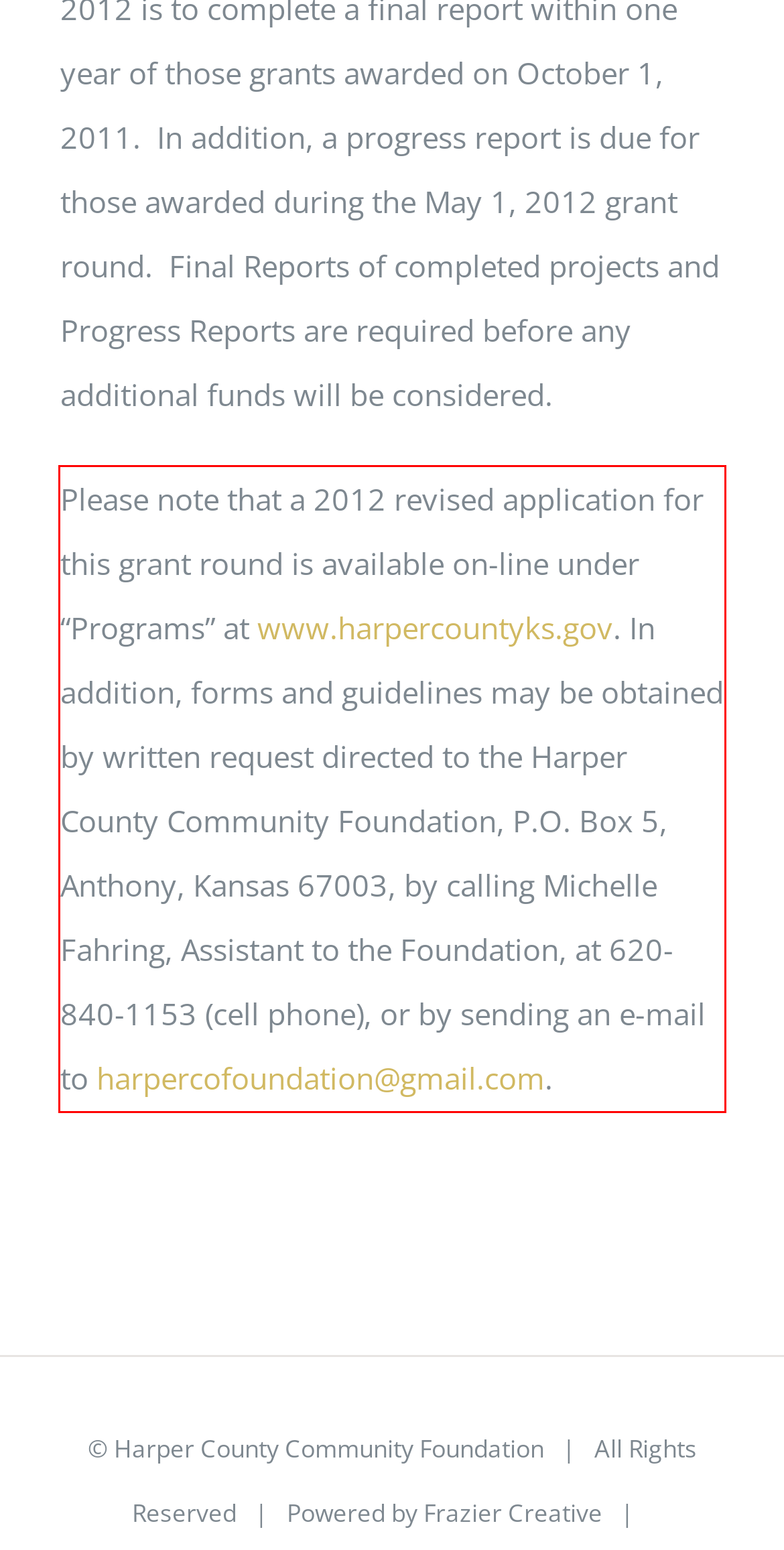You are provided with a screenshot of a webpage that includes a UI element enclosed in a red rectangle. Extract the text content inside this red rectangle.

Please note that a 2012 revised application for this grant round is available on-line under “Programs” at www.harpercountyks.gov. In addition, forms and guidelines may be obtained by written request directed to the Harper County Community Foundation, P.O. Box 5, Anthony, Kansas 67003, by calling Michelle Fahring, Assistant to the Foundation, at 620-840-1153 (cell phone), or by sending an e-mail to harpercofoundation@gmail.com.